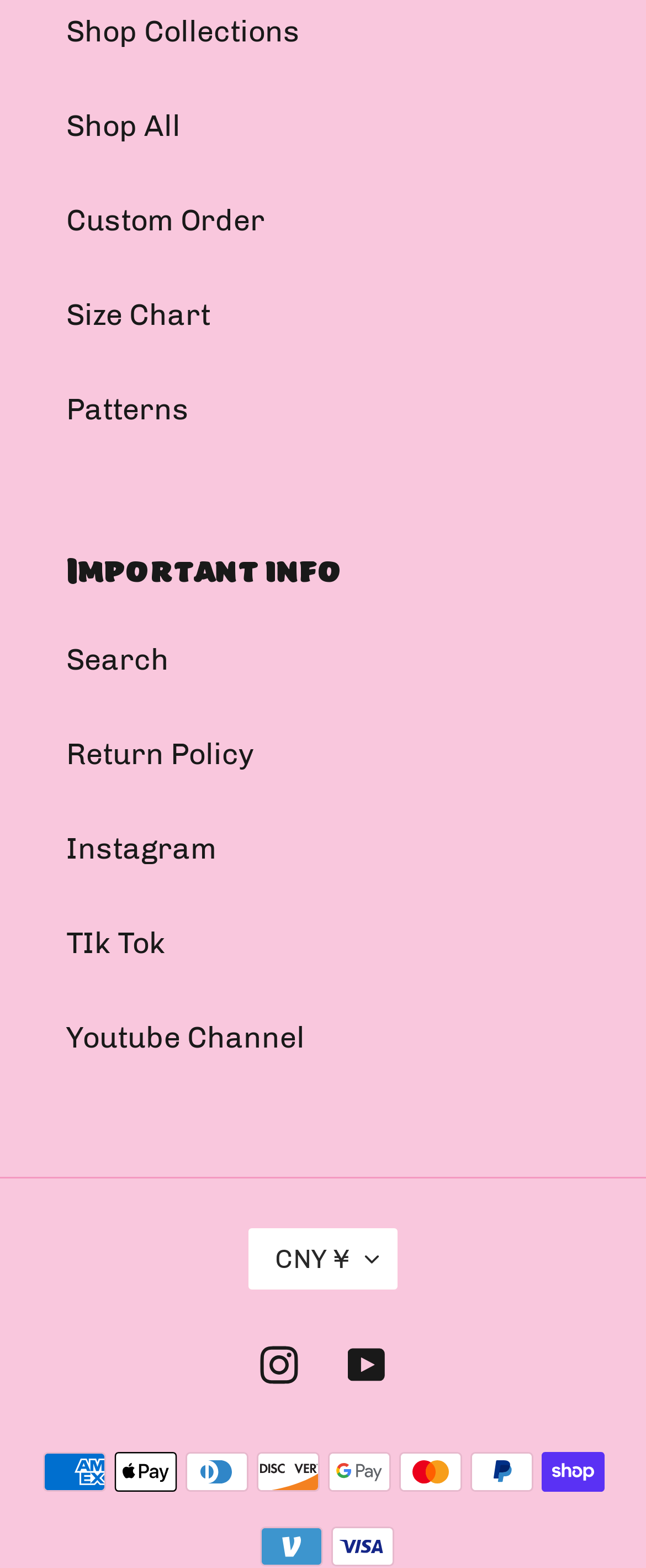Identify the bounding box for the UI element described as: "Patterns". The coordinates should be four float numbers between 0 and 1, i.e., [left, top, right, bottom].

[0.103, 0.25, 0.292, 0.273]